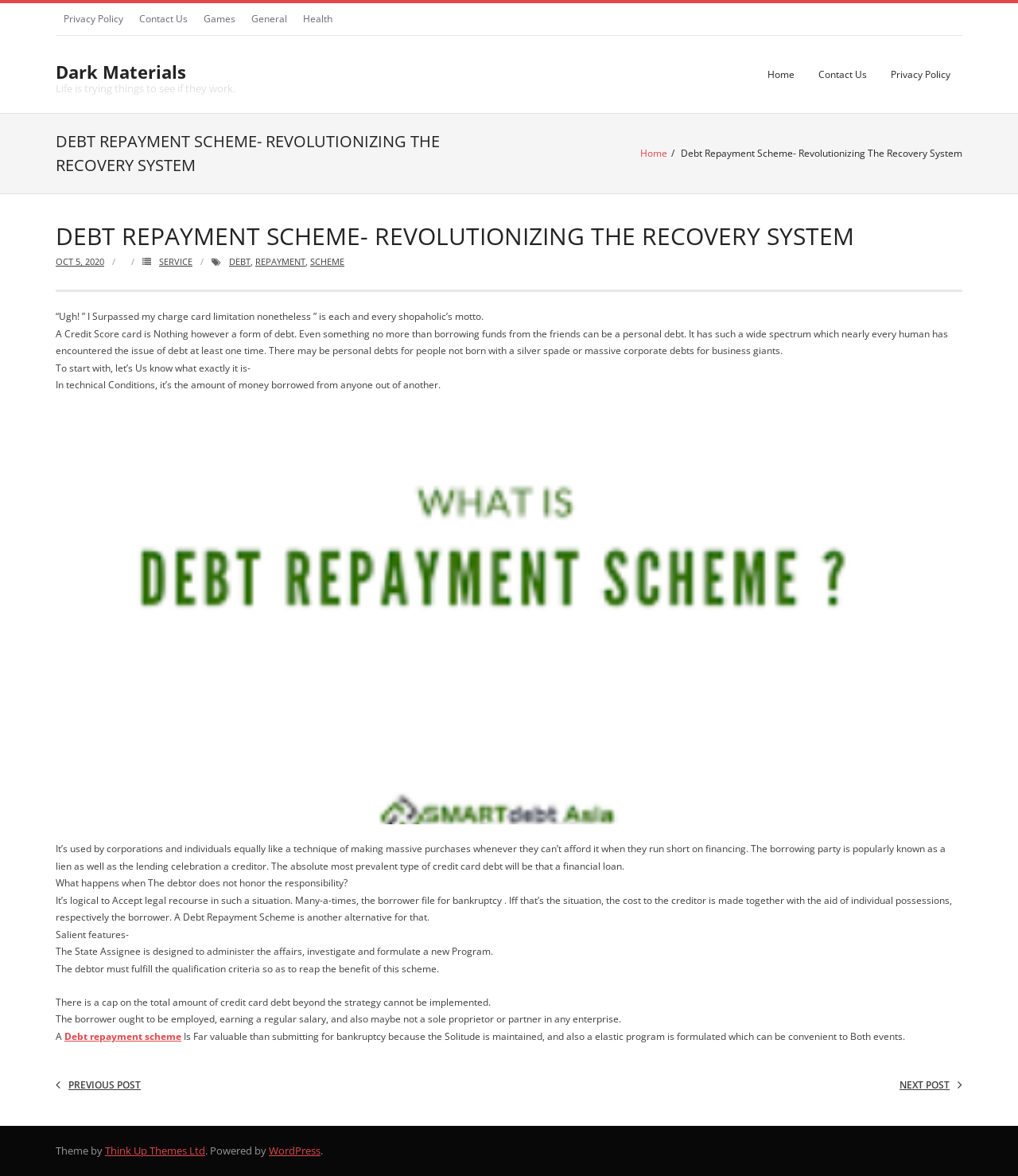Provide a one-word or short-phrase answer to the question:
What is debt in technical terms?

Amount of money borrowed